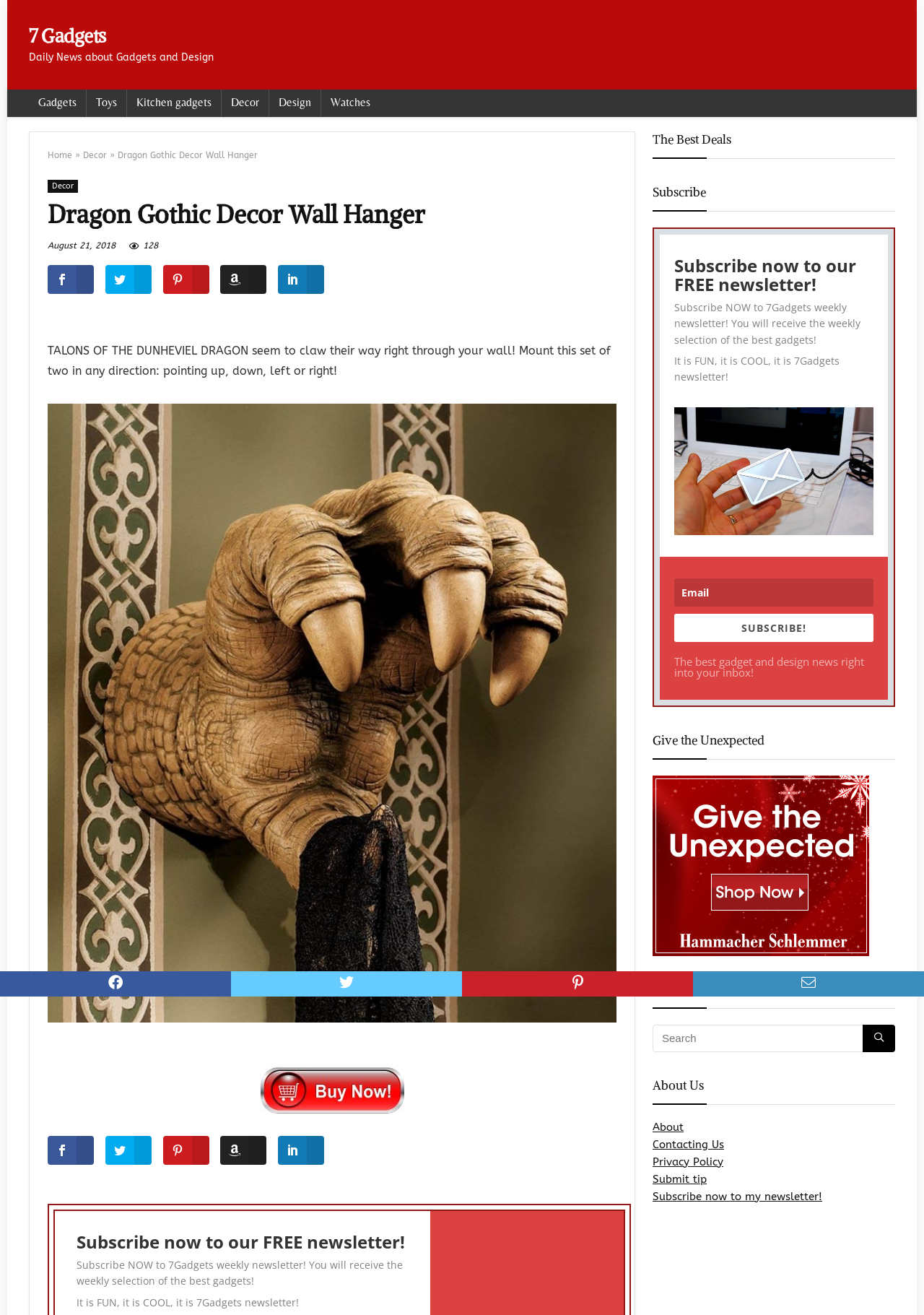How many ratings are shown?
Based on the screenshot, provide your answer in one word or phrase.

5